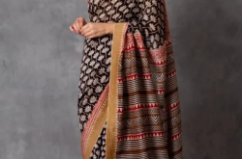What is the cultural significance of the saree?
Please provide a single word or phrase as your answer based on the screenshot.

Sophisticated elegance and cultural significance